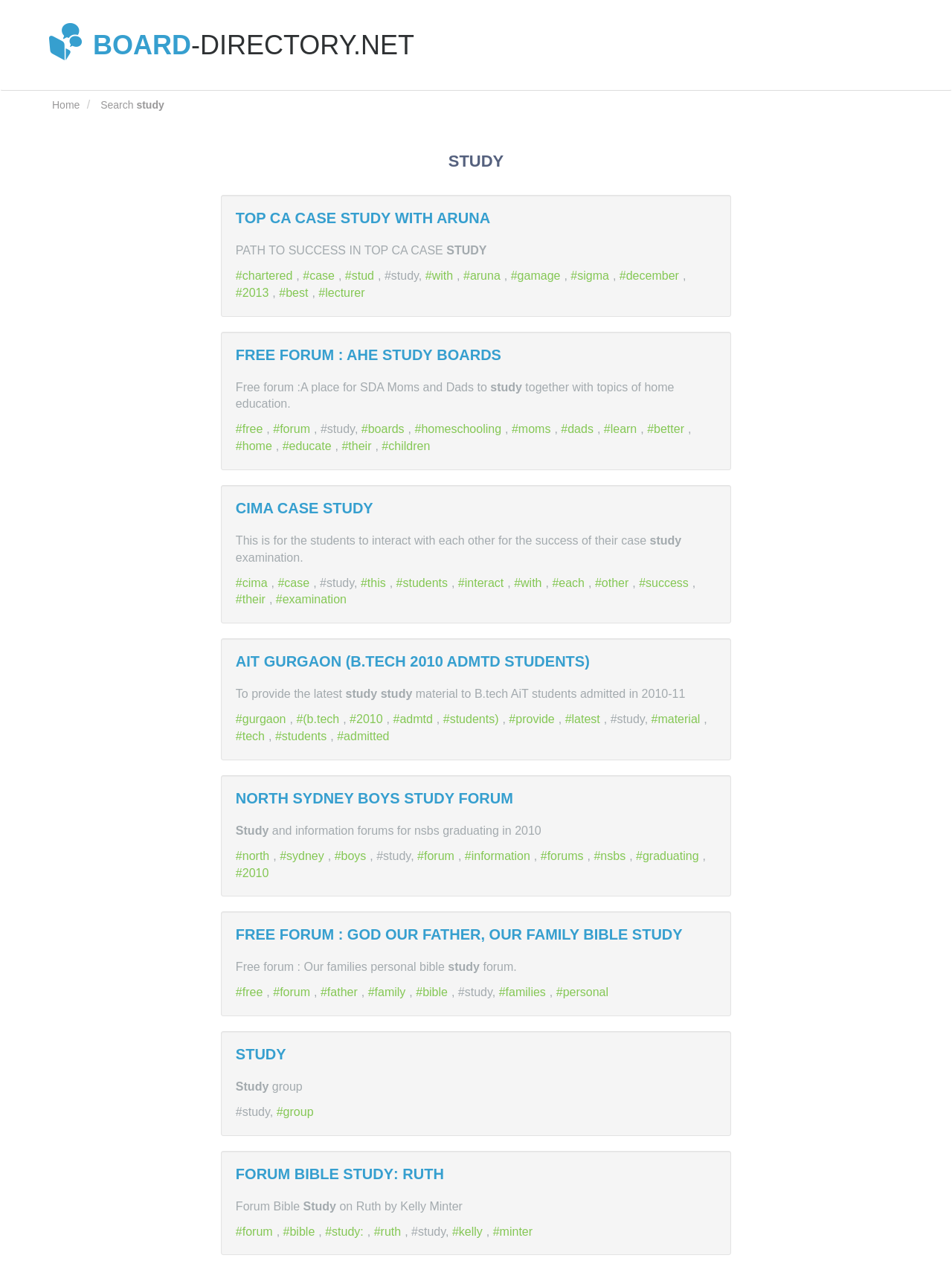What is the material provided for?
Look at the screenshot and provide an in-depth answer.

The material is provided for B.tech students of AiT who were admitted in 2010-11, as mentioned in the text 'To provide the latest study material to B.tech AiT students admitted in 2010-11'.